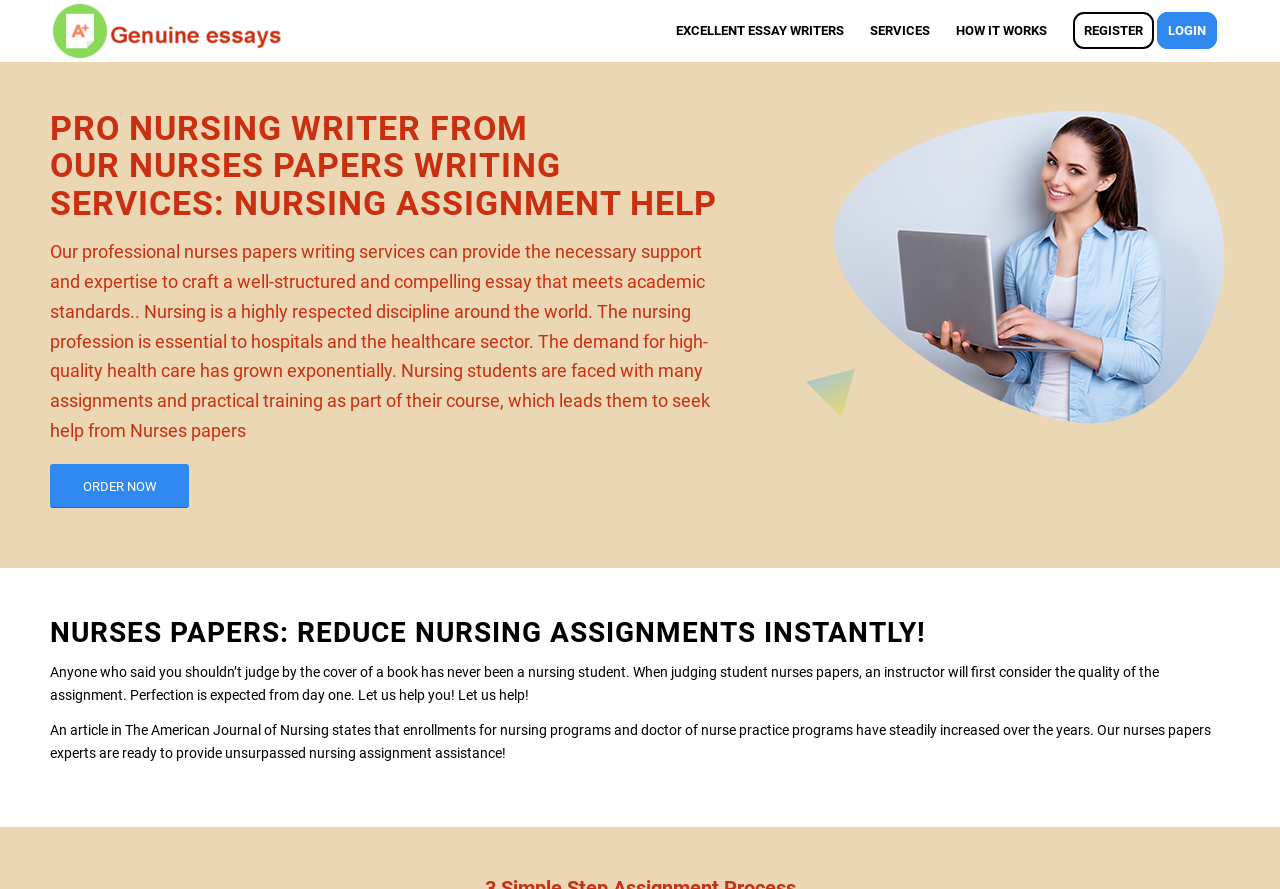What is the tone of the webpage content?
Refer to the screenshot and respond with a concise word or phrase.

Professional and helpful